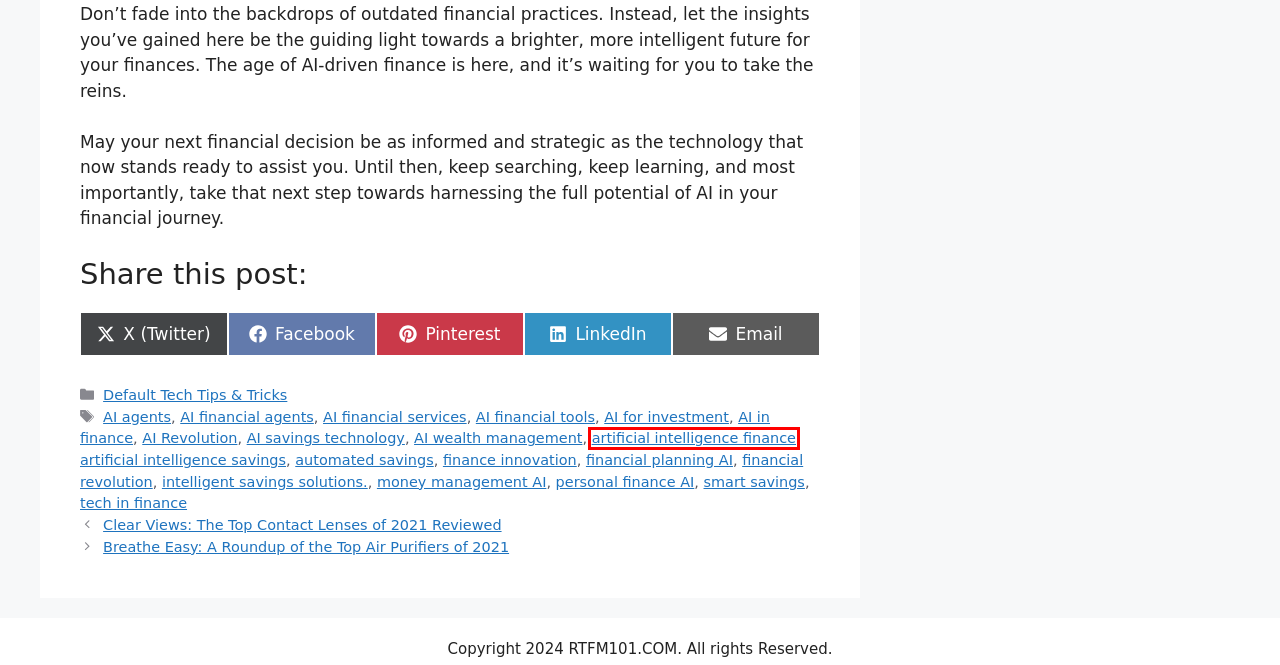Given a screenshot of a webpage with a red bounding box around a UI element, please identify the most appropriate webpage description that matches the new webpage after you click on the element. Here are the candidates:
A. AI agents - RTFM 101
B. artificial intelligence savings - RTFM 101
C. smart savings - RTFM 101
D. Breathe Easy: A Roundup of the Top Air Purifiers of 2021 - RTFM 101
E. AI Revolution - RTFM 101
F. AI financial tools - RTFM 101
G. money management AI - RTFM 101
H. artificial intelligence finance - RTFM 101

H